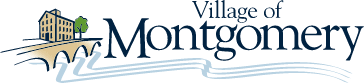Provide a comprehensive description of the image.

The image showcases the official logo of the Village of Montgomery, featuring a stylized depiction of a building alongside a bridge, complemented by a green tree. The logo emphasizes the village's community spirit and natural beauty, with the name "Village of Montgomery" prominently displayed beneath the graphic in a clean, elegant font. The design reflects a welcoming atmosphere, indicative of the village's commitment to its residents and heritage. This emblem serves as a visual identifier for municipal activities and local events, including community initiatives like the annual Halloween Decorations Contest.